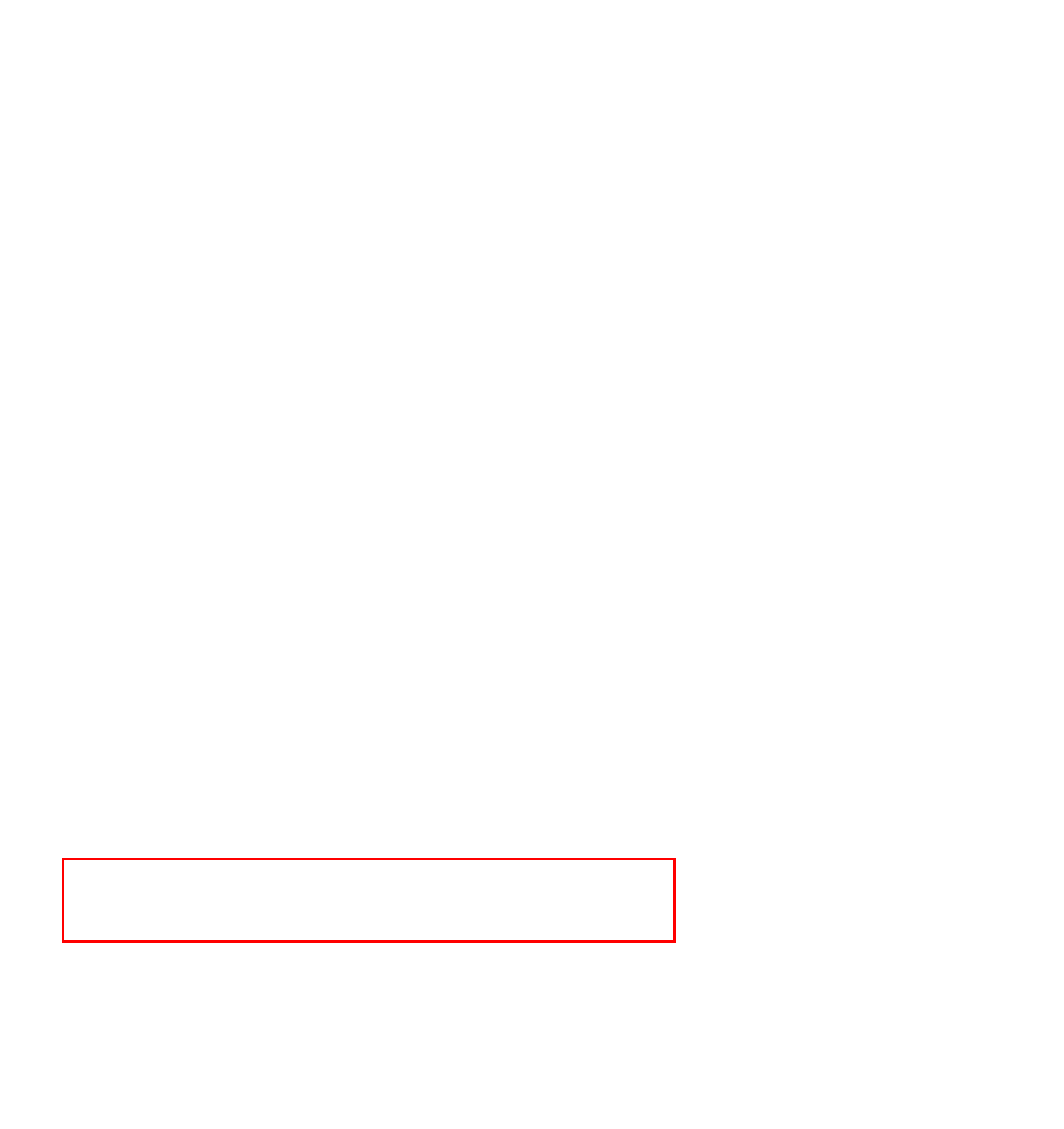Locate the red bounding box in the provided webpage screenshot and use OCR to determine the text content inside it.

When Colleges Offer Coding Boot Camp, Students Can Get a Raw Deal Wired – March 20, 2023 Universities boost revenue by partnering with unregulated, for-profit providers. But when a boot camp went bust, some students took the fall.